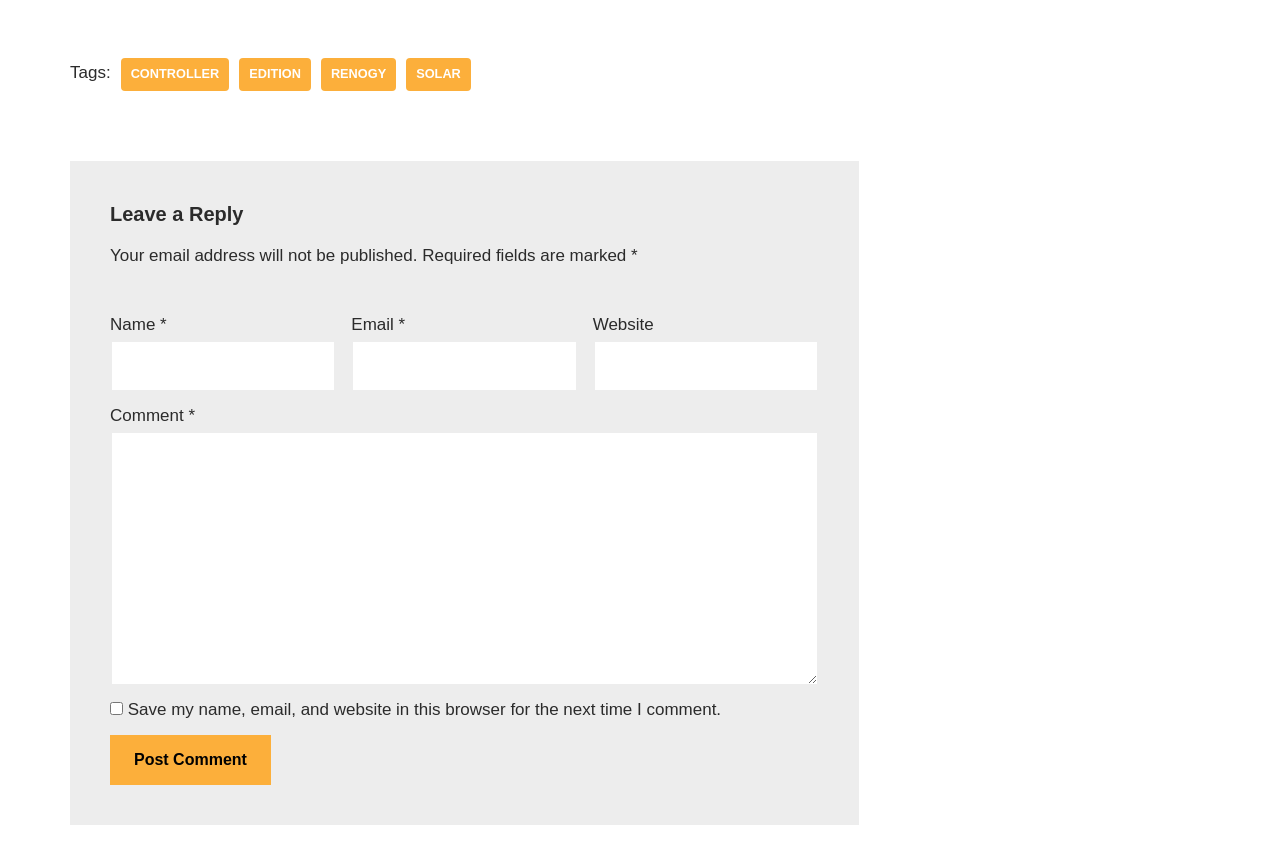What is required to submit a comment?
Using the screenshot, give a one-word or short phrase answer.

Name and email